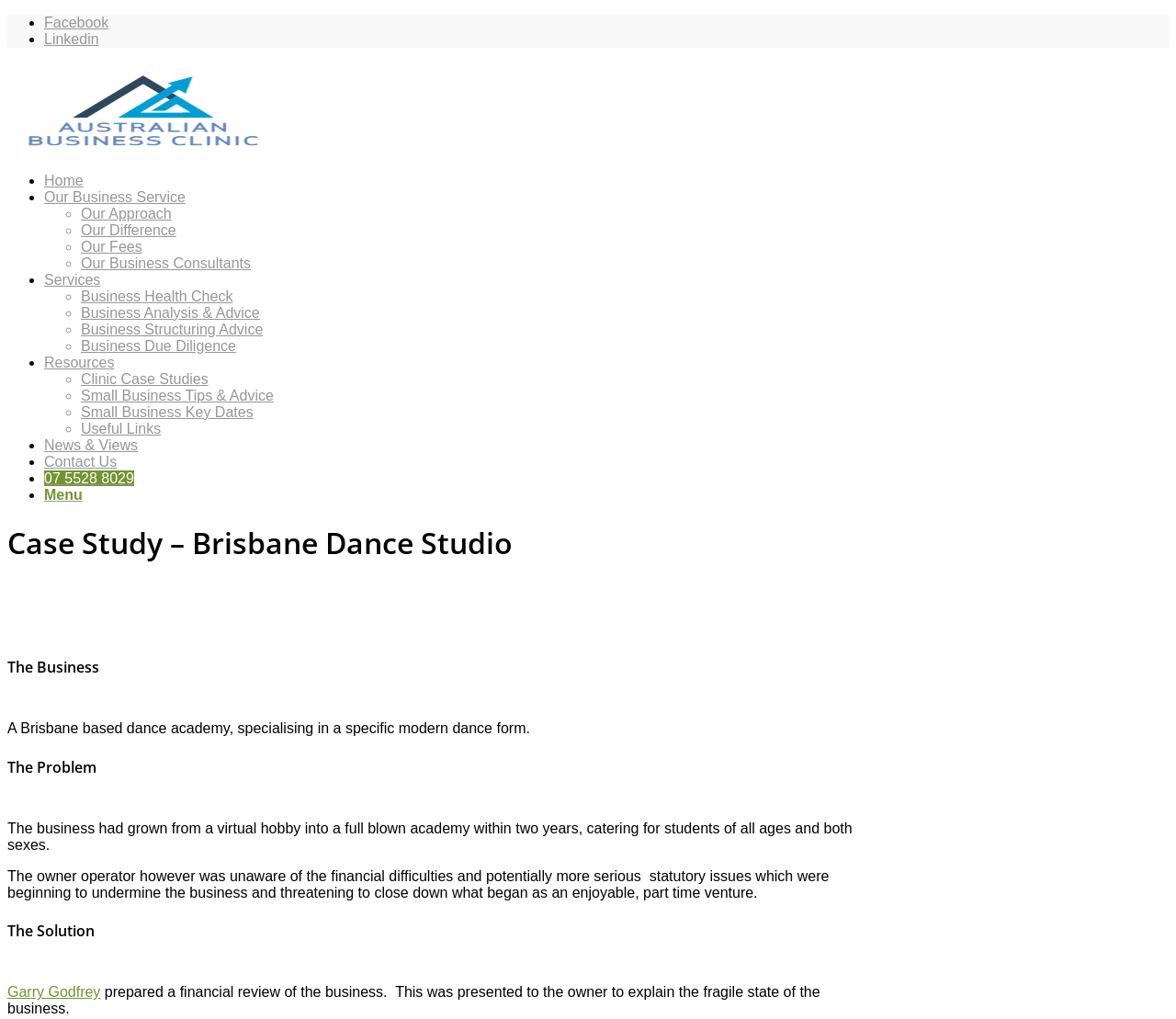Offer a meticulous description of the webpage's structure and content.

The webpage is about a case study of a Brisbane dance studio, presented by the Australian Business Clinic. At the top, there are social media links to Facebook and LinkedIn, followed by a navigation menu with links to various sections of the website, including Home, Our Business Services, Services, Resources, News & Views, and Contact Us.

Below the navigation menu, there is a heading that reads "Case Study – Brisbane Dance Studio". This is followed by a section titled "The Business", which provides a brief description of the dance academy. The text explains that the business is a Brisbane-based dance academy specializing in a specific modern dance form.

The next section is titled "The Problem", which describes the challenges faced by the business. The text explains that the business had grown rapidly, but the owner was unaware of the financial difficulties and statutory issues that were threatening to close it down.

The final section is titled "The Solution", which describes how the Australian Business Clinic helped the business. The text mentions that Garry Godfrey prepared a financial review of the business, which was presented to the owner to explain the fragile state of the business.

Throughout the webpage, there are no images, but there are several links to other sections of the website and external resources. The layout is organized, with clear headings and concise text that summarizes the case study.